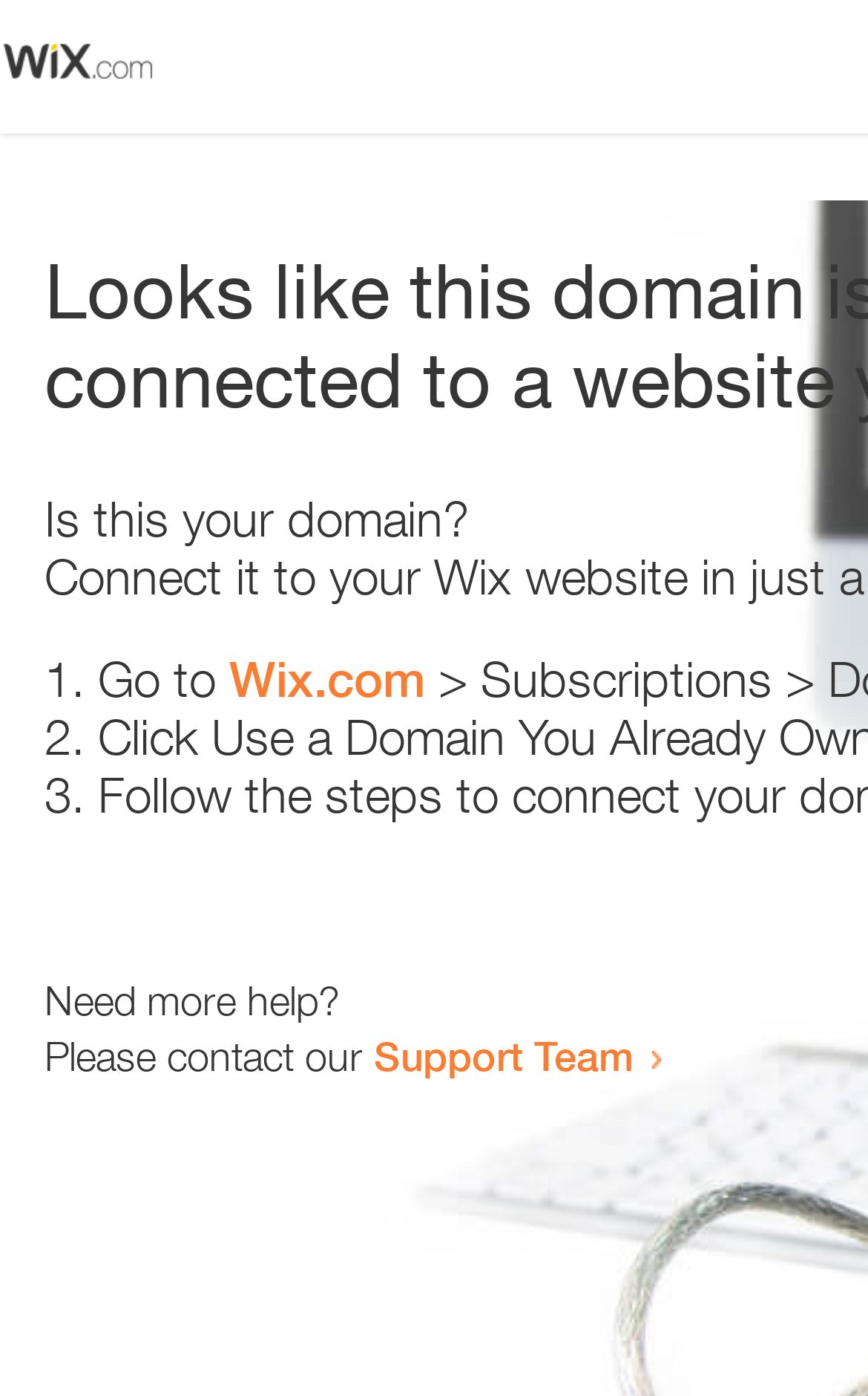Based on the element description Support Team, identify the bounding box coordinates for the UI element. The coordinates should be in the format (top-left x, top-left y, bottom-right x, bottom-right y) and within the 0 to 1 range.

[0.431, 0.738, 0.731, 0.774]